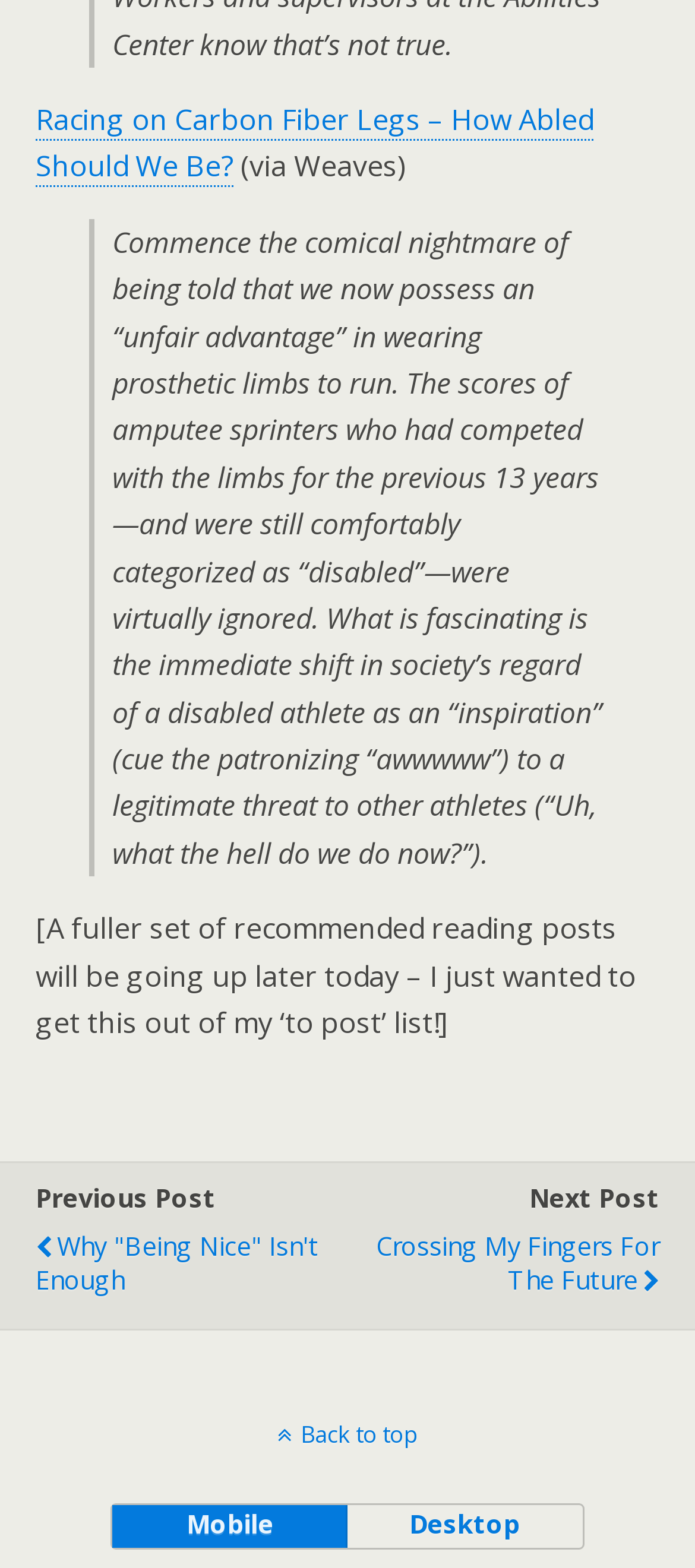Identify and provide the bounding box for the element described by: "Why "being nice" isn't enough".

[0.051, 0.775, 0.491, 0.837]